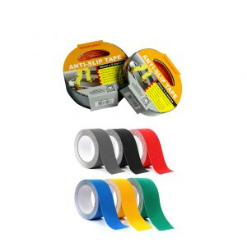Give a thorough caption of the image, focusing on all visible elements.

The image showcases a roll of Anti-Slip Tape prominently displayed, surrounded by an array of colorful tape options. The top part of the image features the product packaging, which is clearly labeled as "ANTI-SLIP TAPE," along with visuals indicating its application for enhancing safety by preventing slips and falls. Below the packaging, five rolls of tape in various colors—red, gray, blue, yellow, and green—are neatly arranged, emphasizing the versatility and variety available for different safety needs. This product is part of a broader selection designed for road safety, making it an essential item for both residential and commercial applications.